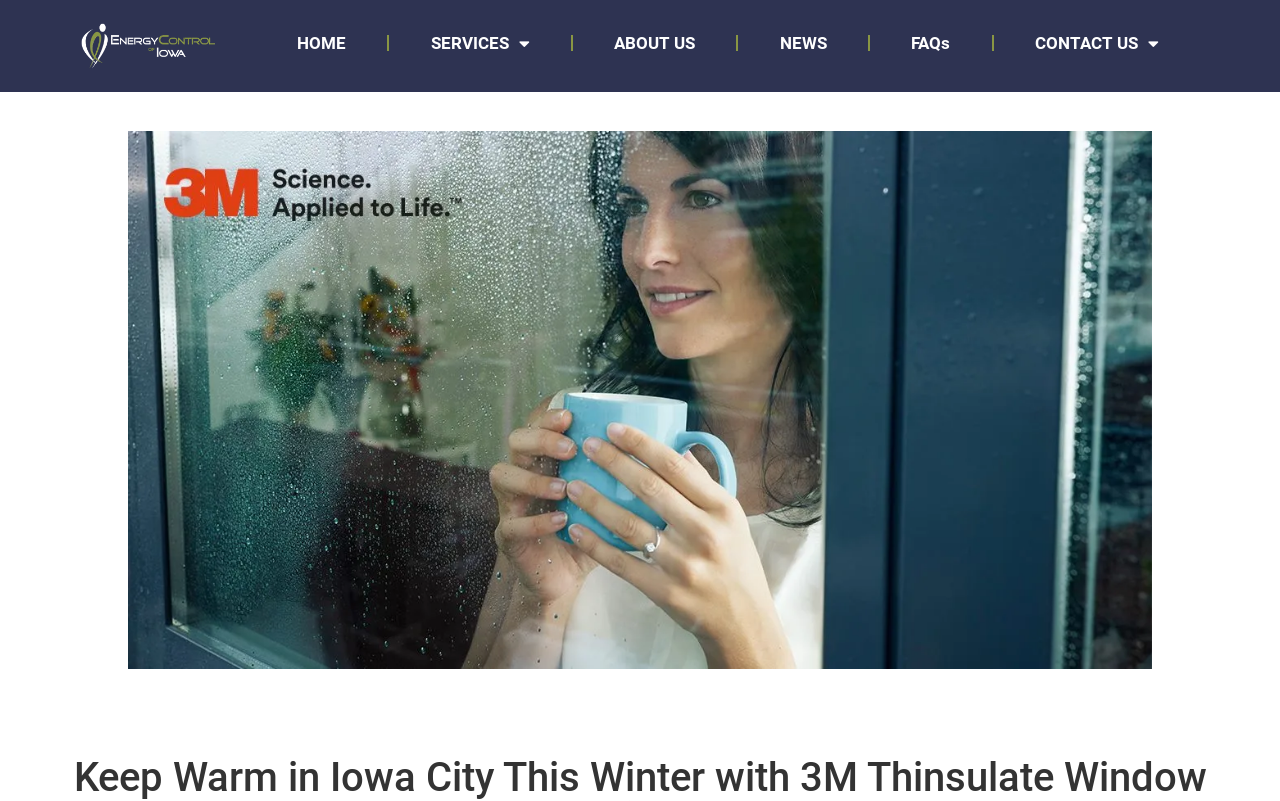Are there any dropdown menus?
Respond to the question with a single word or phrase according to the image.

Yes